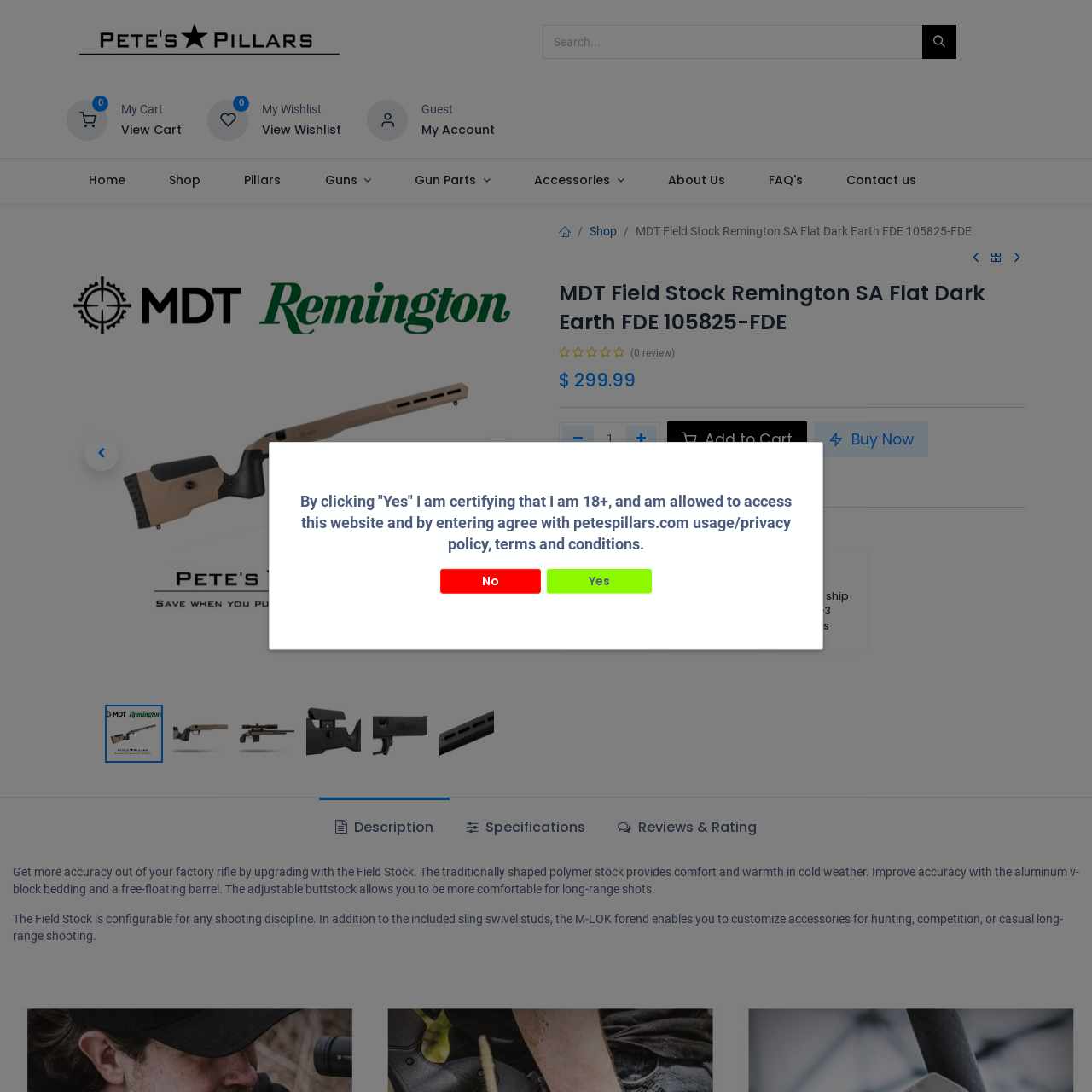Locate the bounding box coordinates of the clickable part needed for the task: "Discuss loan options".

None